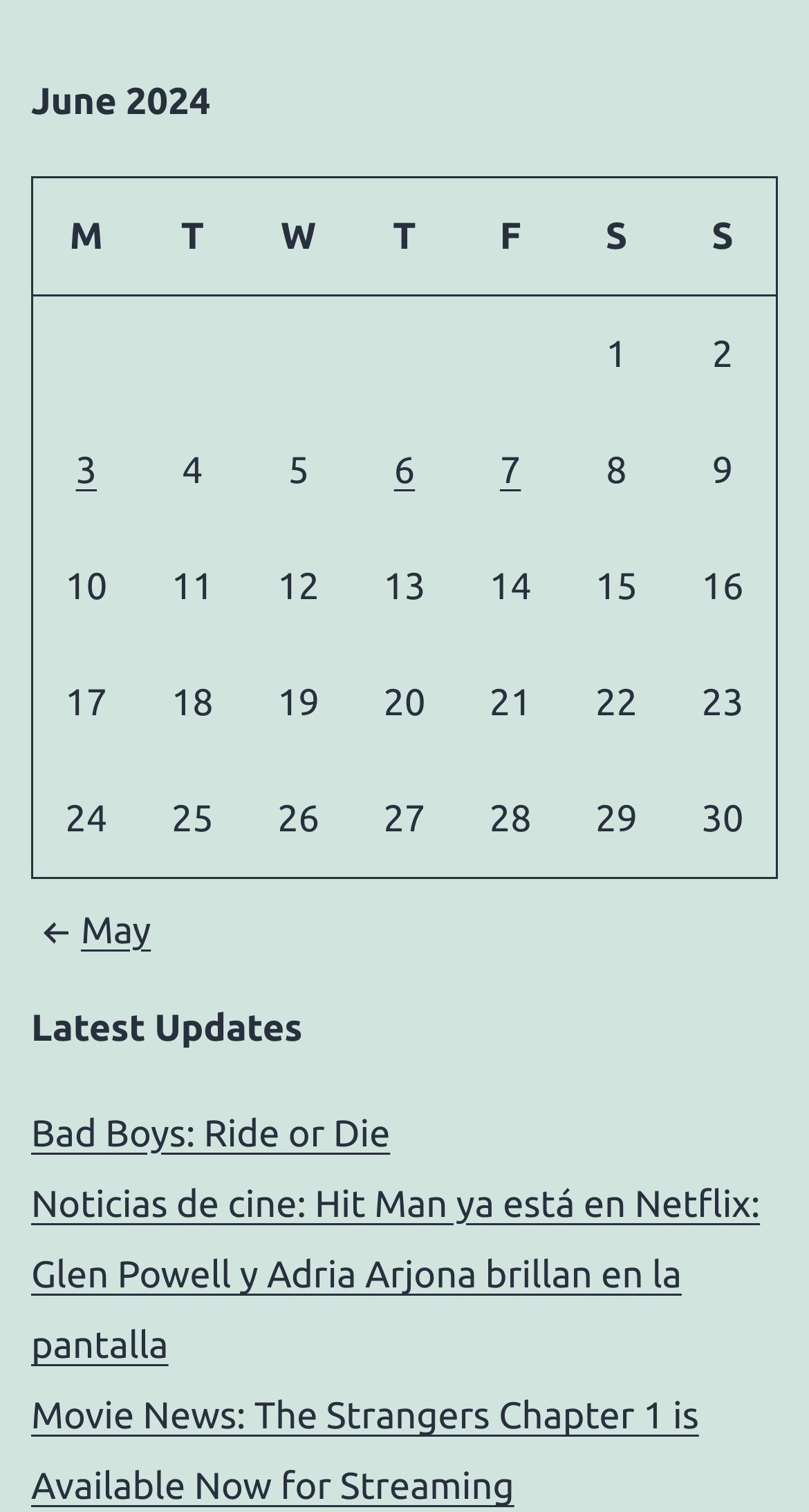Provide the bounding box coordinates of the HTML element described as: "Bad Boys: Ride or Die". The bounding box coordinates should be four float numbers between 0 and 1, i.e., [left, top, right, bottom].

[0.038, 0.736, 0.482, 0.763]